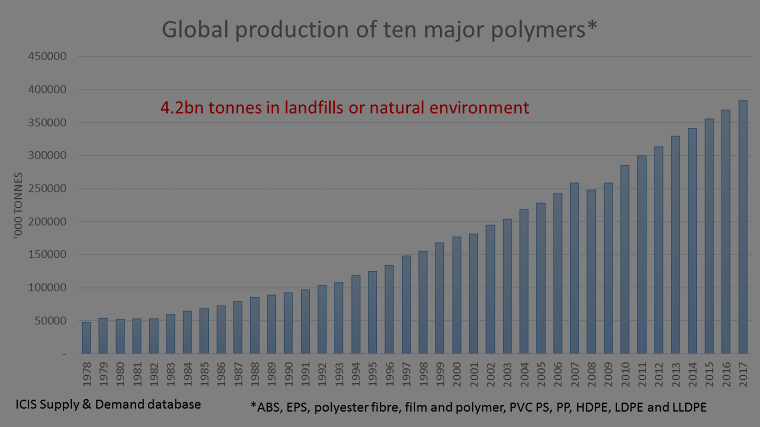What is the source of the data in the graph?
Provide a well-explained and detailed answer to the question.

The data used to create the bar graph is sourced from the ICIS Supply & Demand database, which is a reliable source of information on polymer production and supply chain data.